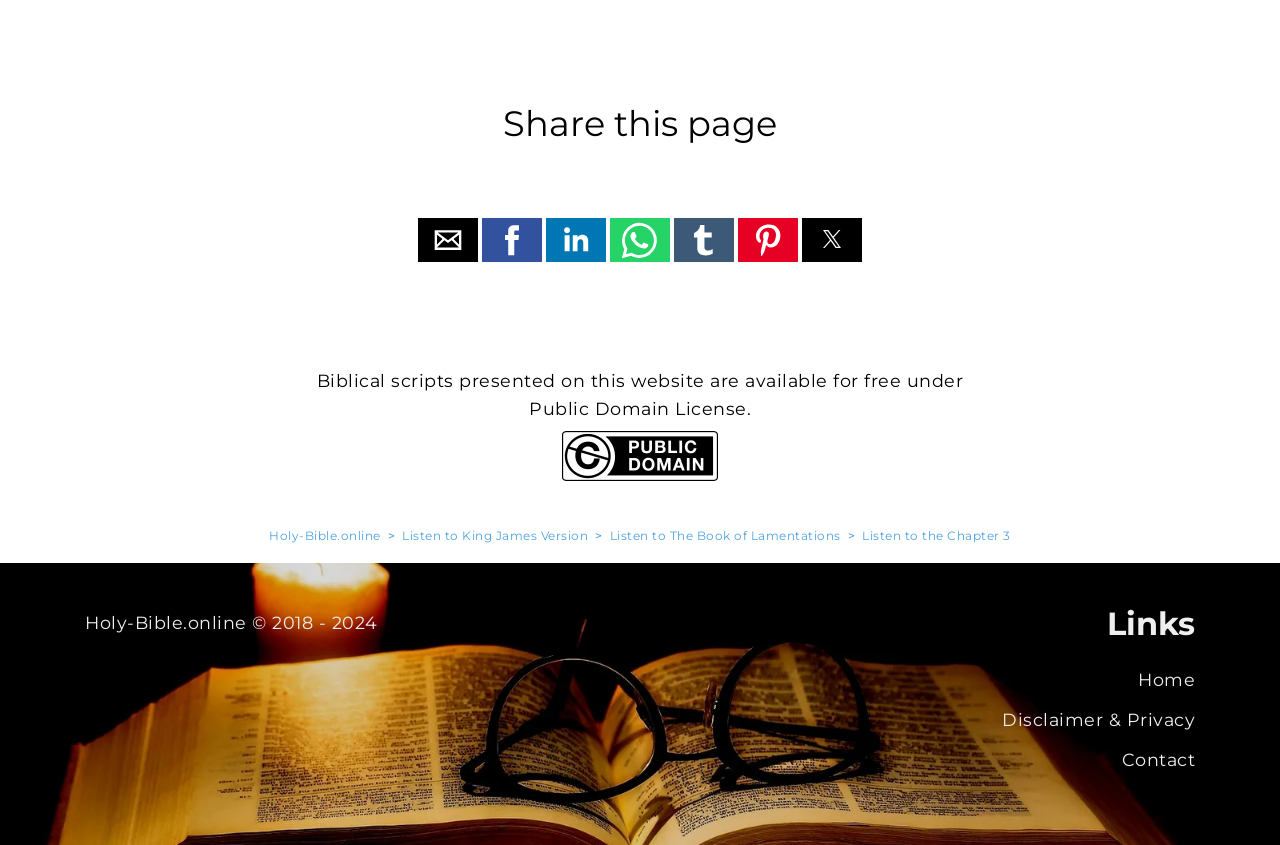Please determine the bounding box coordinates of the element to click in order to execute the following instruction: "Share this page by email". The coordinates should be four float numbers between 0 and 1, specified as [left, top, right, bottom].

[0.327, 0.258, 0.373, 0.31]